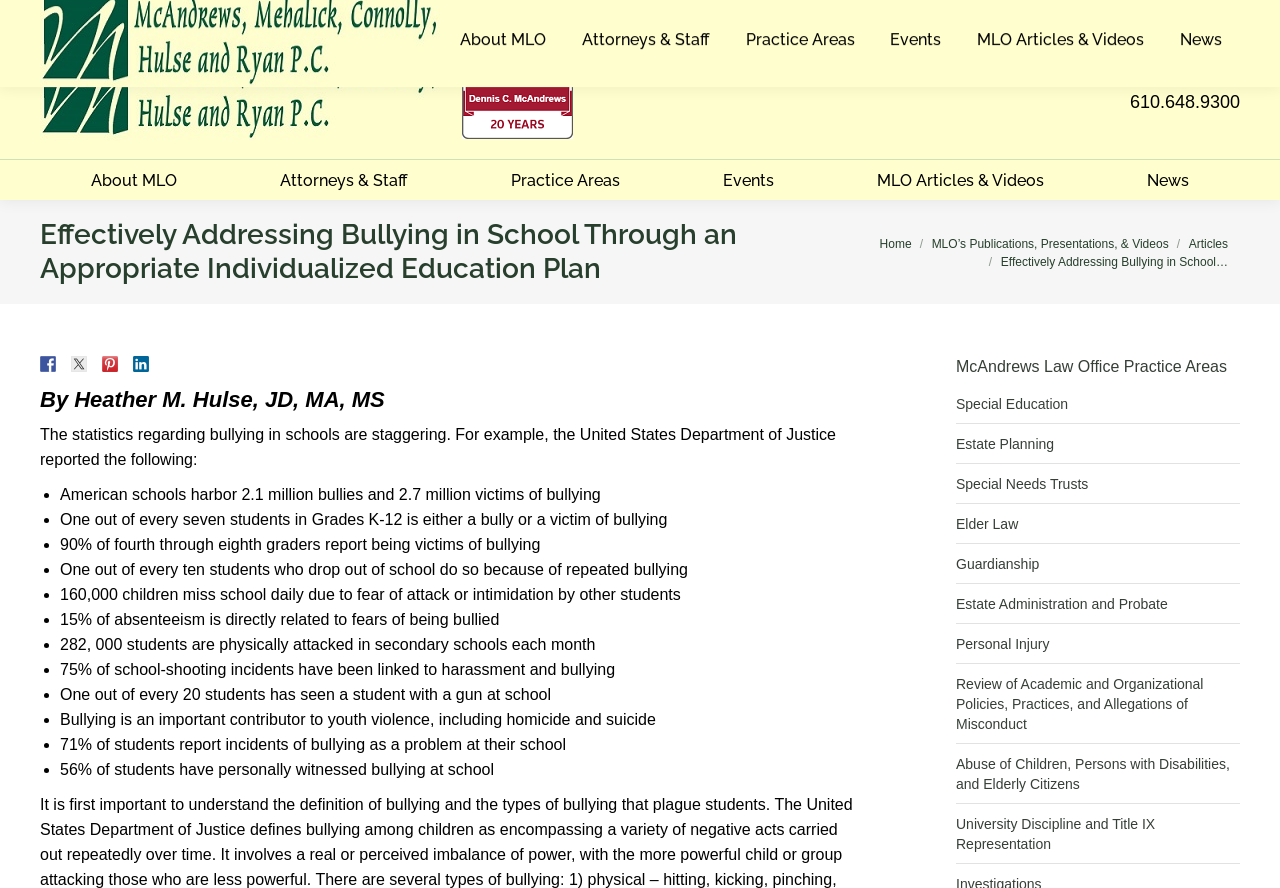Could you provide the bounding box coordinates for the portion of the screen to click to complete this instruction: "Visit the Facebook page"?

[0.031, 0.401, 0.044, 0.419]